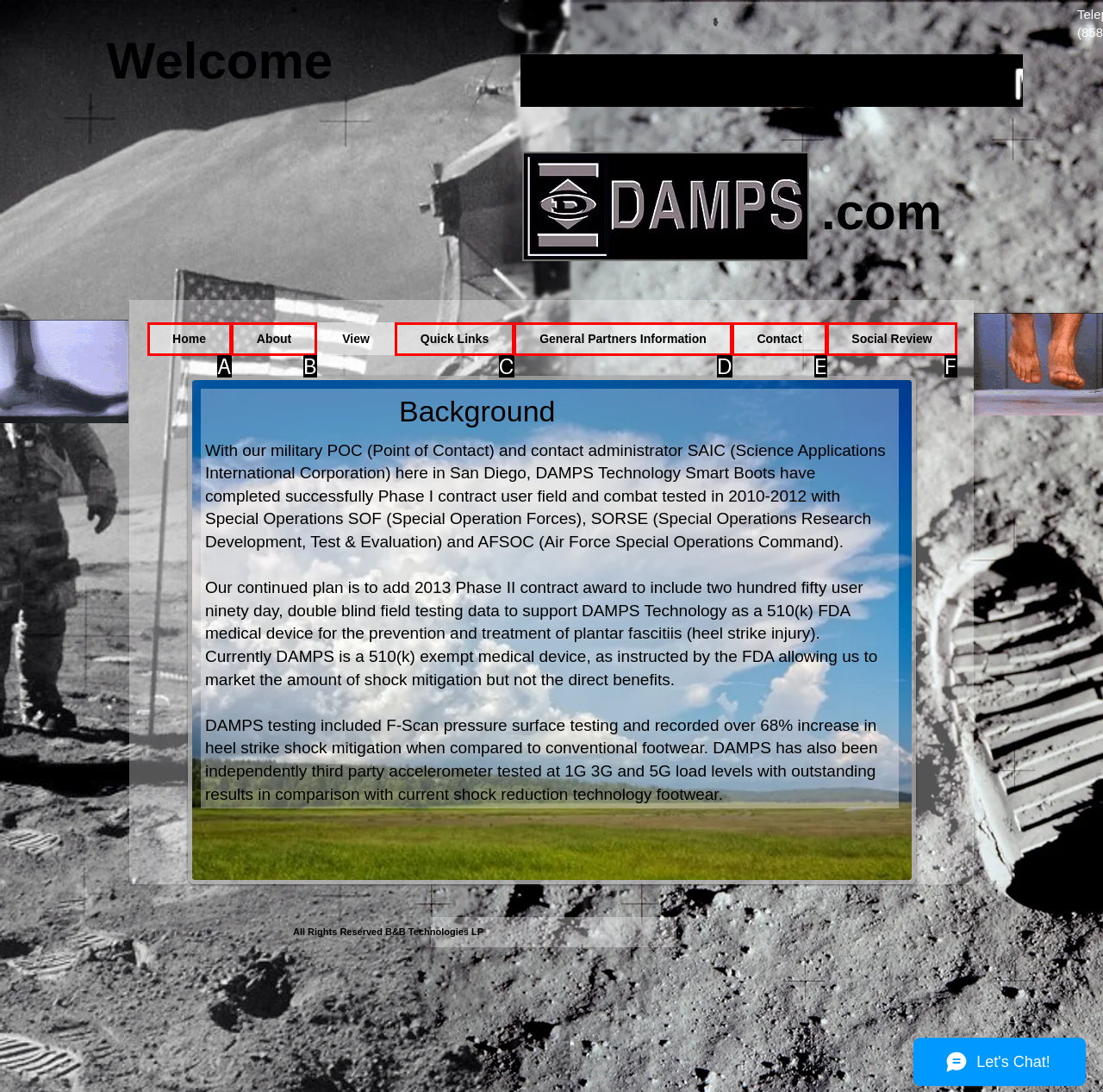Select the letter that corresponds to this element description: General Partners Information
Answer with the letter of the correct option directly.

D